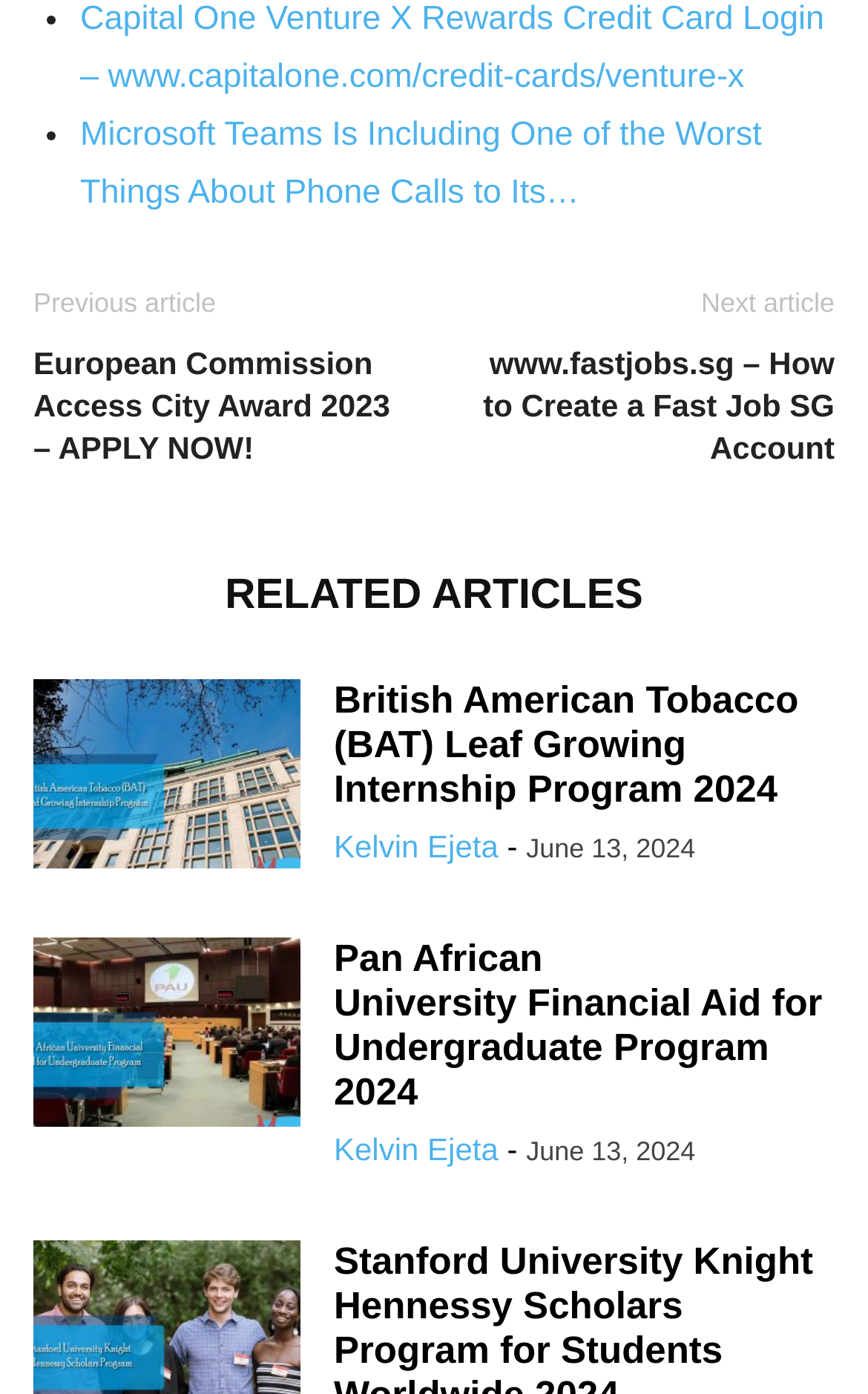Please identify the bounding box coordinates of where to click in order to follow the instruction: "View the European Commission Access City Award 2023".

[0.038, 0.246, 0.474, 0.337]